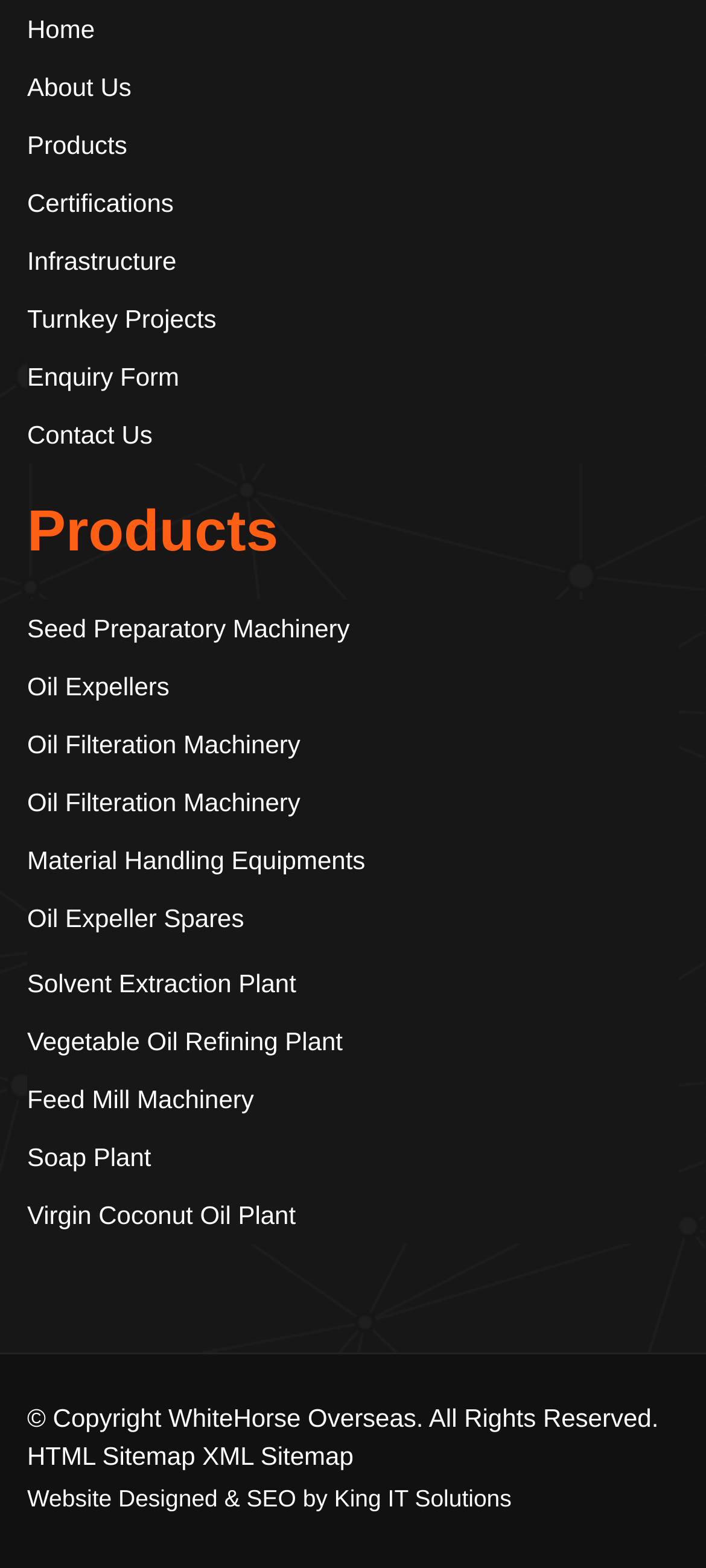Locate the bounding box coordinates of the element that should be clicked to execute the following instruction: "view xml sitemap".

[0.286, 0.919, 0.501, 0.938]